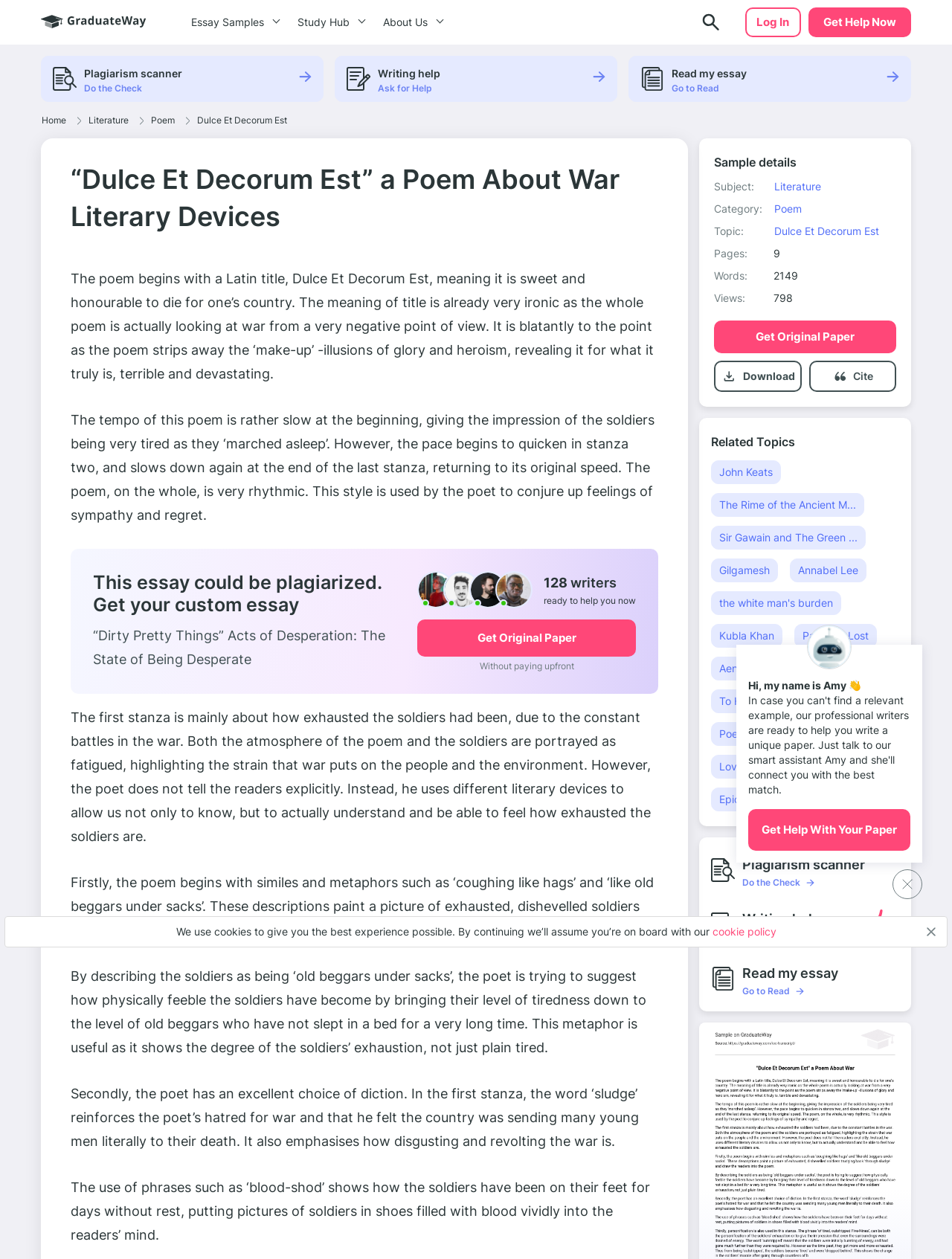What is the atmosphere portrayed in the first stanza?
Look at the screenshot and respond with one word or a short phrase.

Fatigued